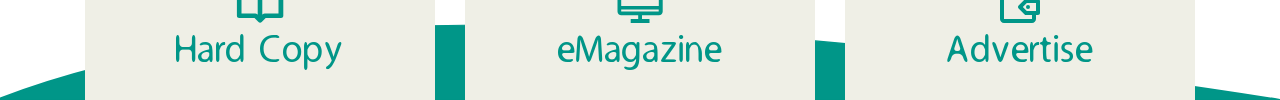Please provide a comprehensive response to the question based on the details in the image: How many publication options are presented?

The image showcases three distinct links related to different publication options from a magazine or newsletter service, which are 'Hard Copy', 'eMagazine', and 'Advertise'.